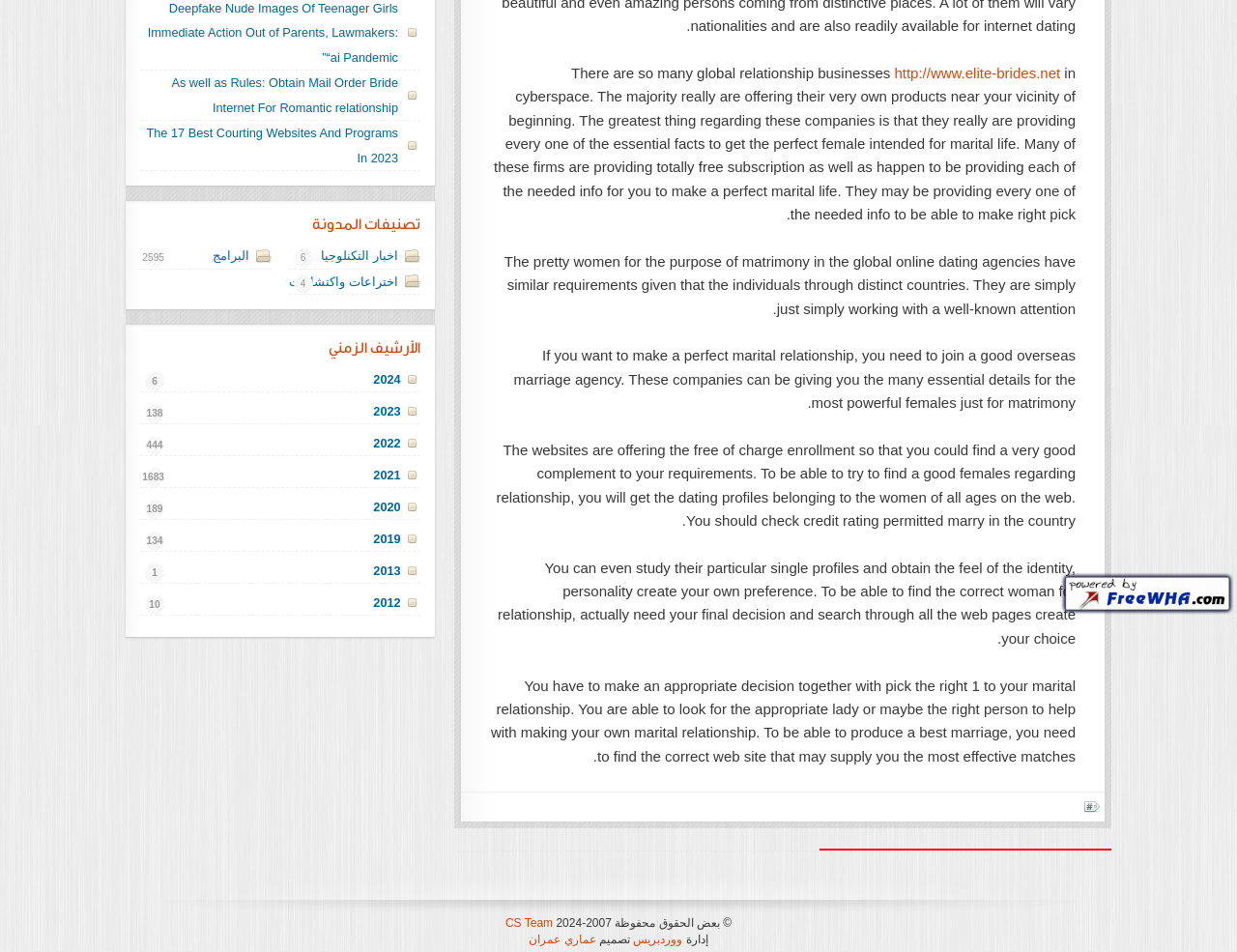Return the bounding box coordinates of the UI element that corresponds to this description: "MORE". The coordinates must be given as four float numbers in the range of 0 and 1, [left, top, right, bottom].

None